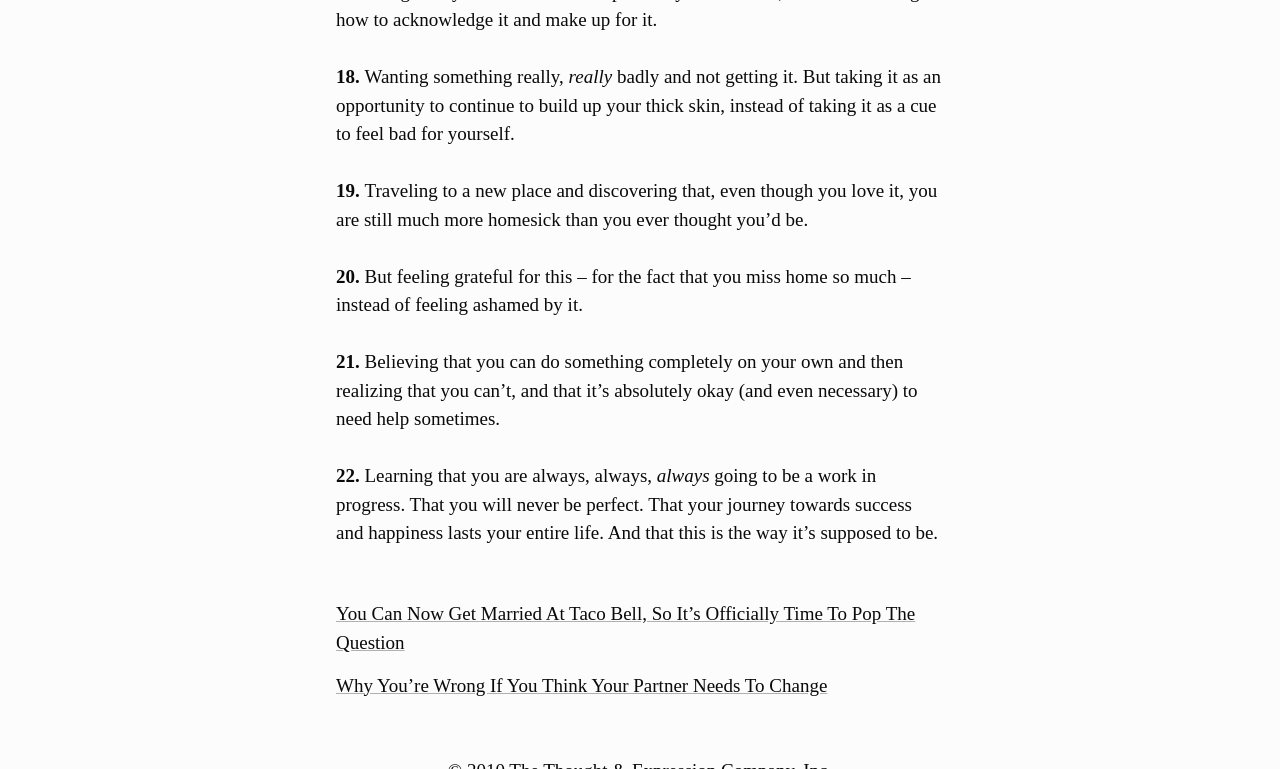How many links are there in the post navigation section?
Provide a one-word or short-phrase answer based on the image.

2